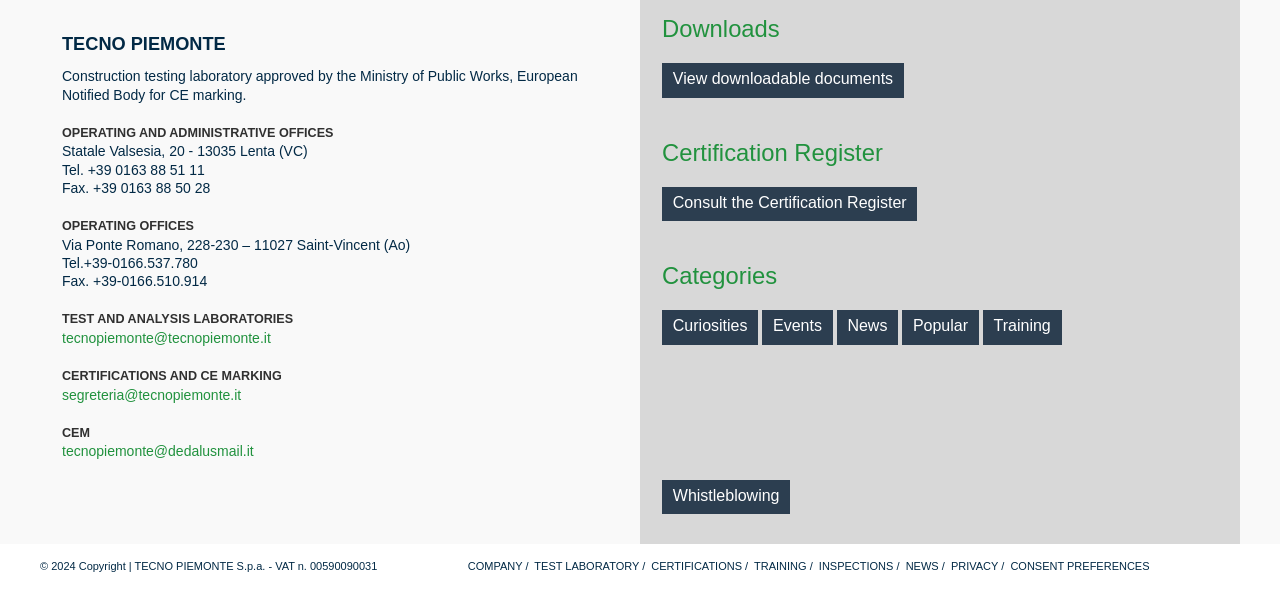Respond to the following question with a brief word or phrase:
What is the email address for certifications and CE marking?

segregeria@tecnopiemonte.it